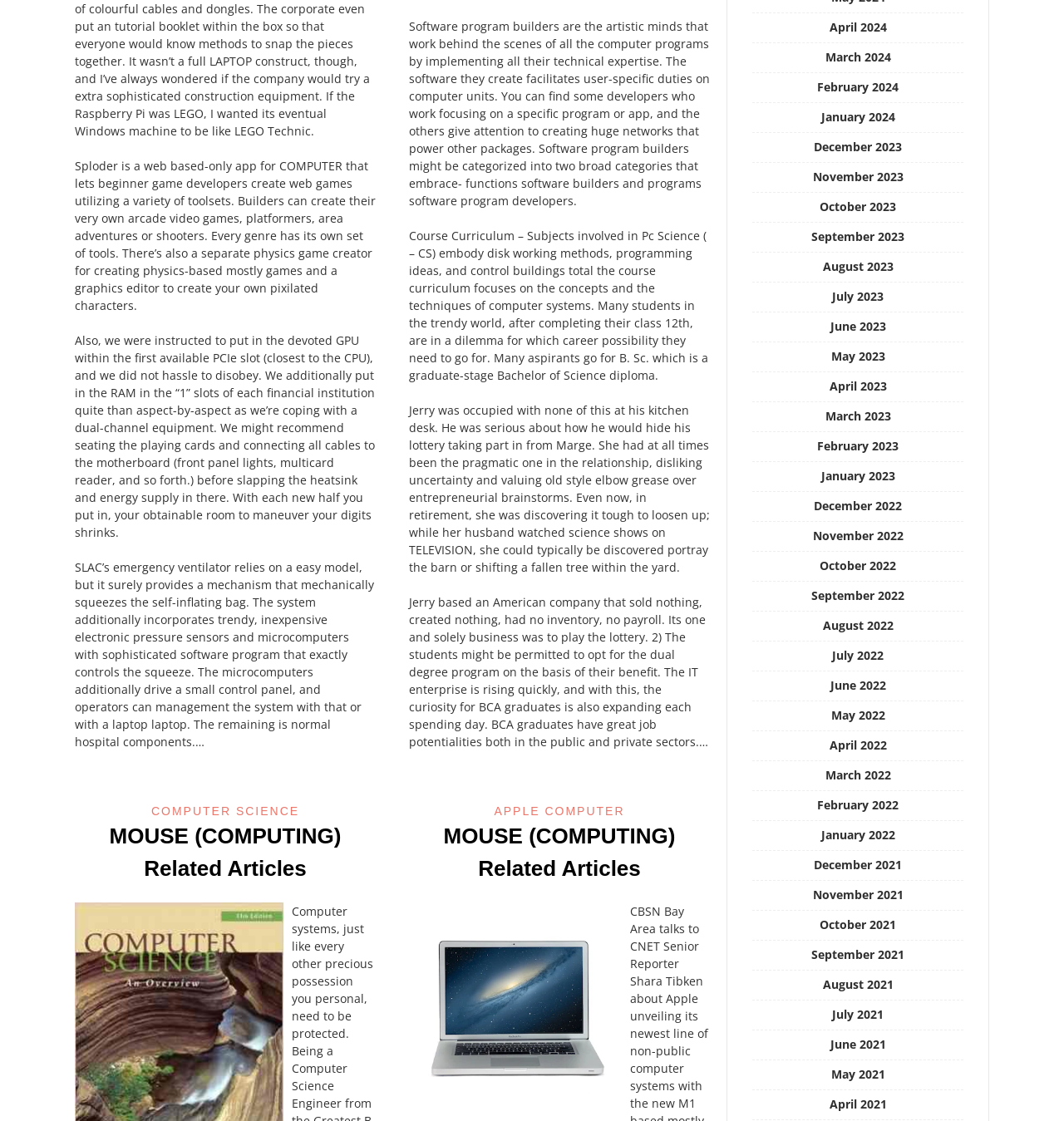What is the topic of the heading with ID 228?
Based on the image, answer the question in a detailed manner.

The heading with ID 228 has the text 'MOUSE (COMPUTING) Related Articles', indicating that the topic is related to mouse computing.